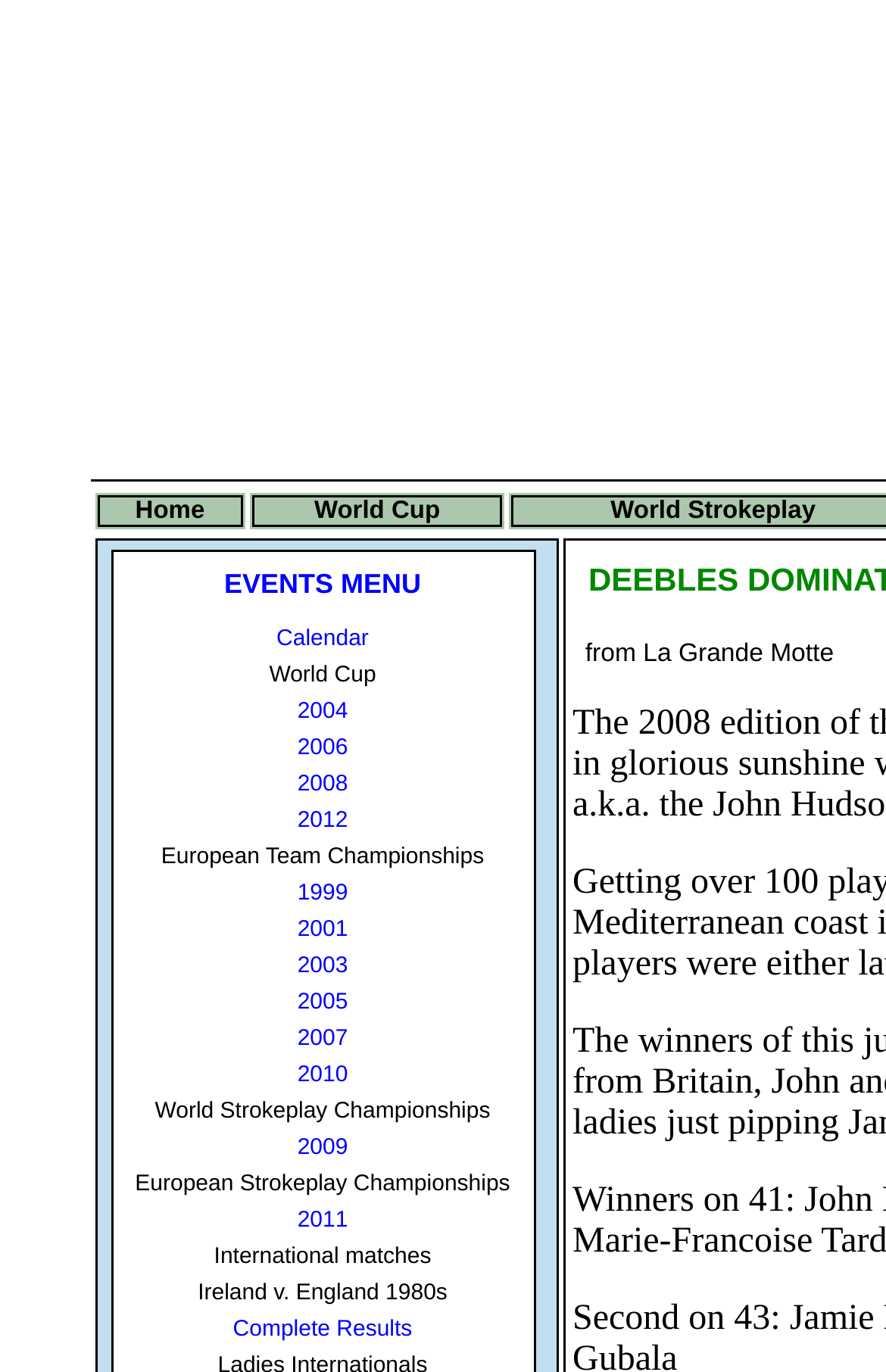Pinpoint the bounding box coordinates of the area that must be clicked to complete this instruction: "View World Cup news".

[0.355, 0.363, 0.497, 0.382]